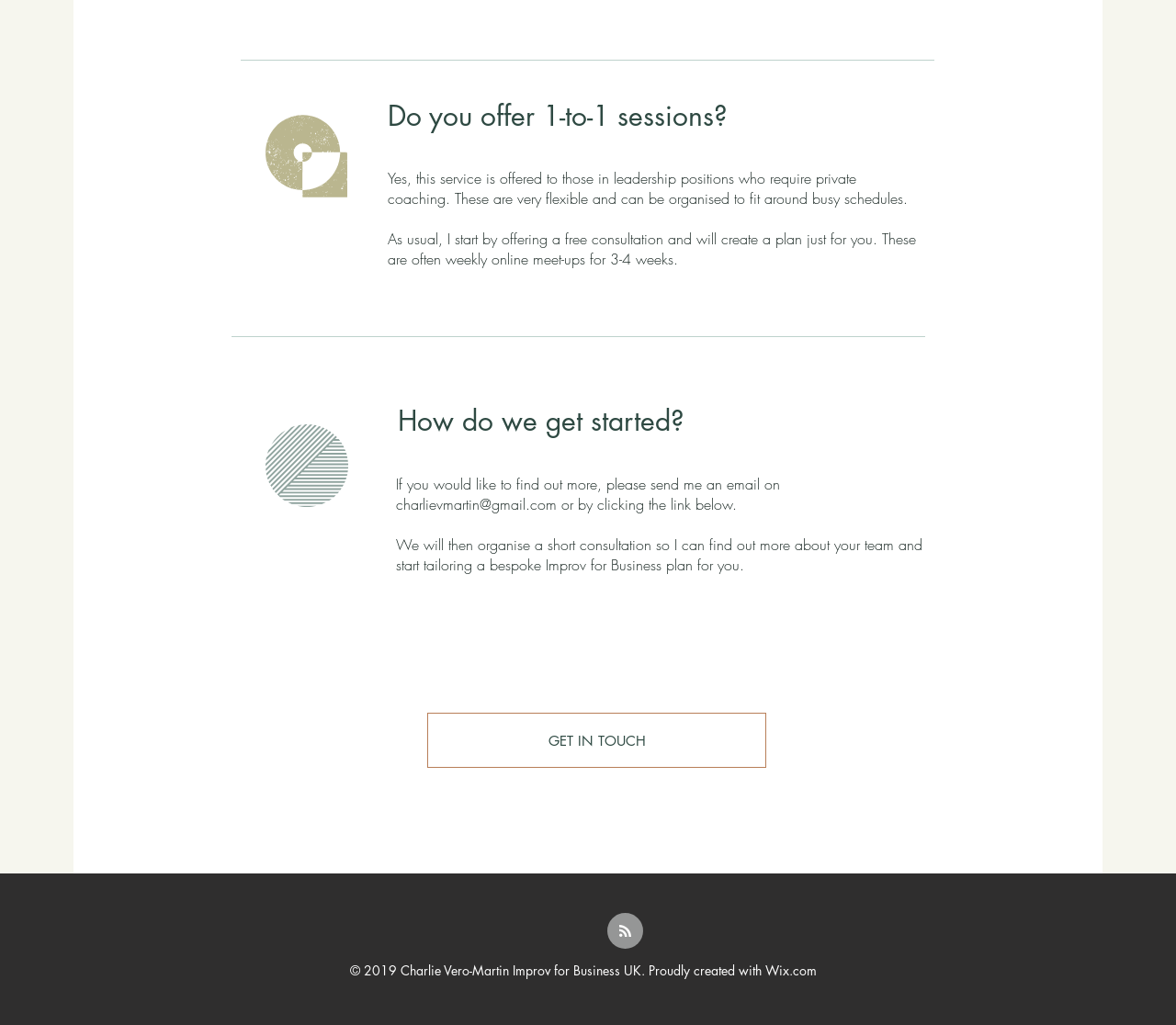Provide the bounding box coordinates, formatted as (top-left x, top-left y, bottom-right x, bottom-right y), with all values being floating point numbers between 0 and 1. Identify the bounding box of the UI element that matches the description: aria-label="White LinkedIn Icon"

[0.472, 0.897, 0.492, 0.92]